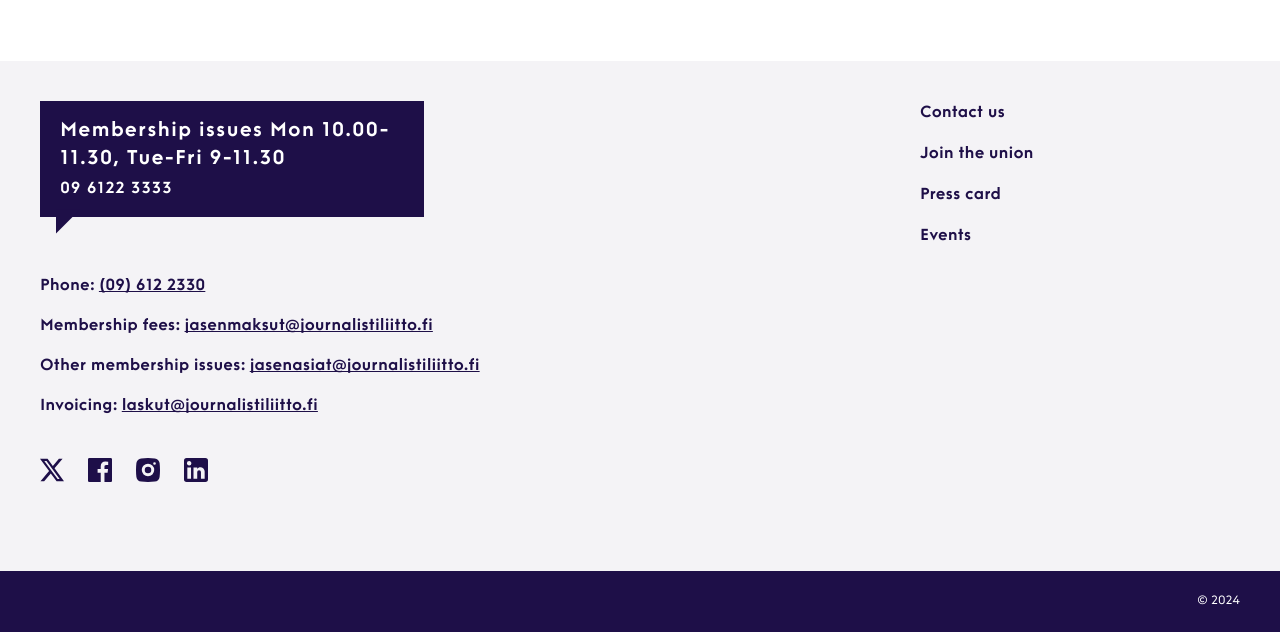Refer to the element description jasenasiat@journalistiliitto.fi and identify the corresponding bounding box in the screenshot. Format the coordinates as (top-left x, top-left y, bottom-right x, bottom-right y) with values in the range of 0 to 1.

[0.195, 0.567, 0.375, 0.592]